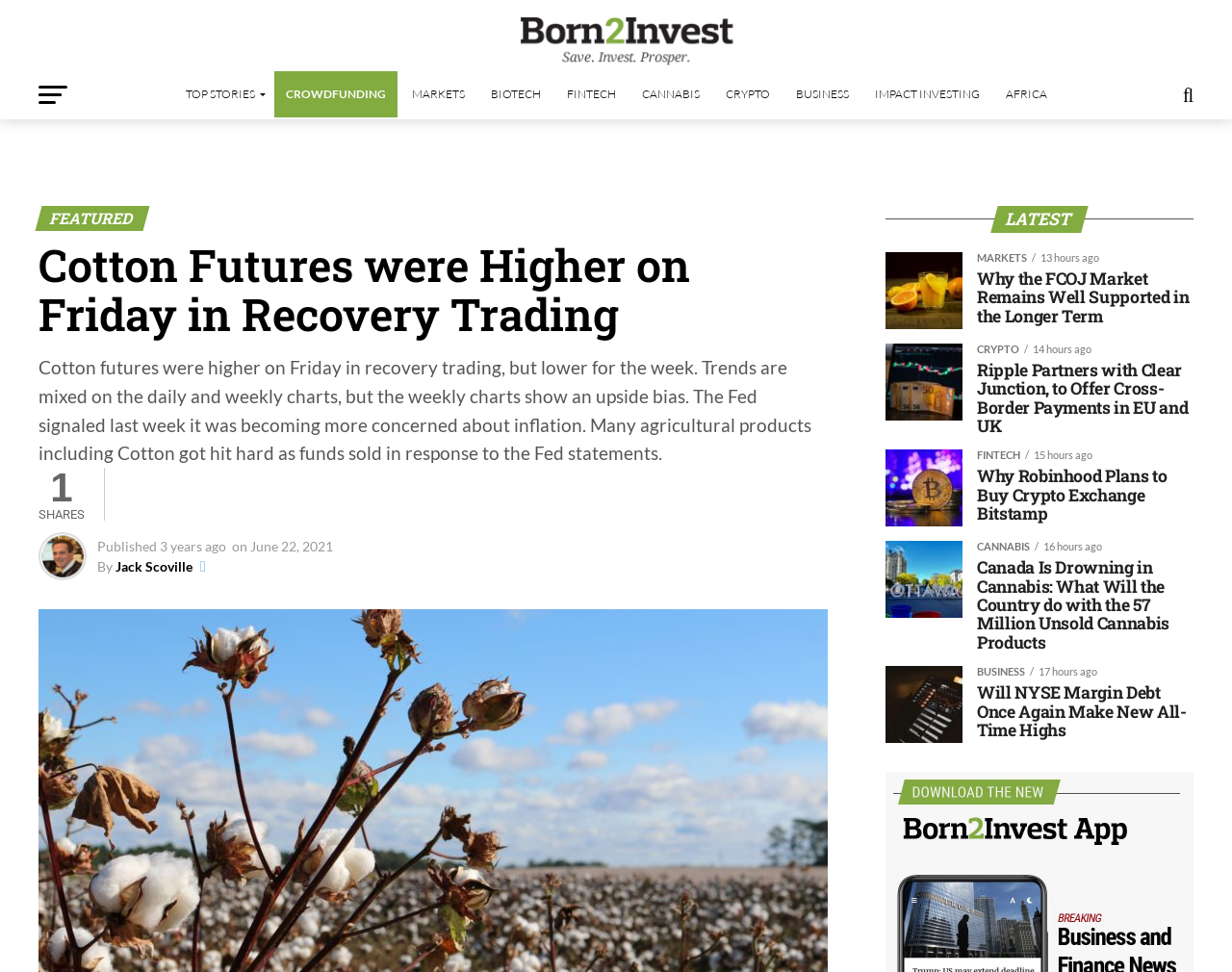Please locate the UI element described by "Biotech" and provide its bounding box coordinates.

[0.389, 0.073, 0.448, 0.121]